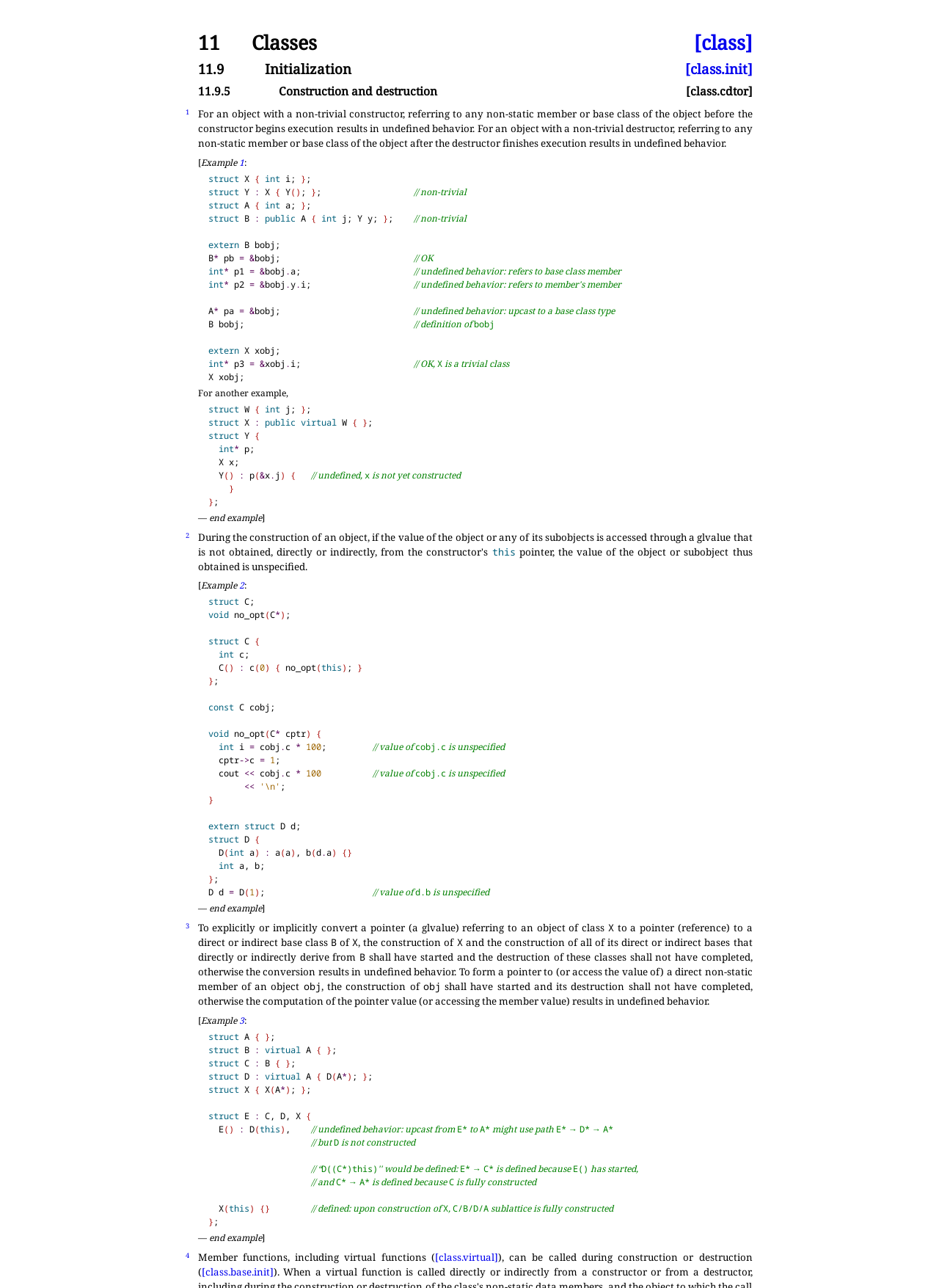Identify the webpage's primary heading and generate its text.

11 Classes
[class]